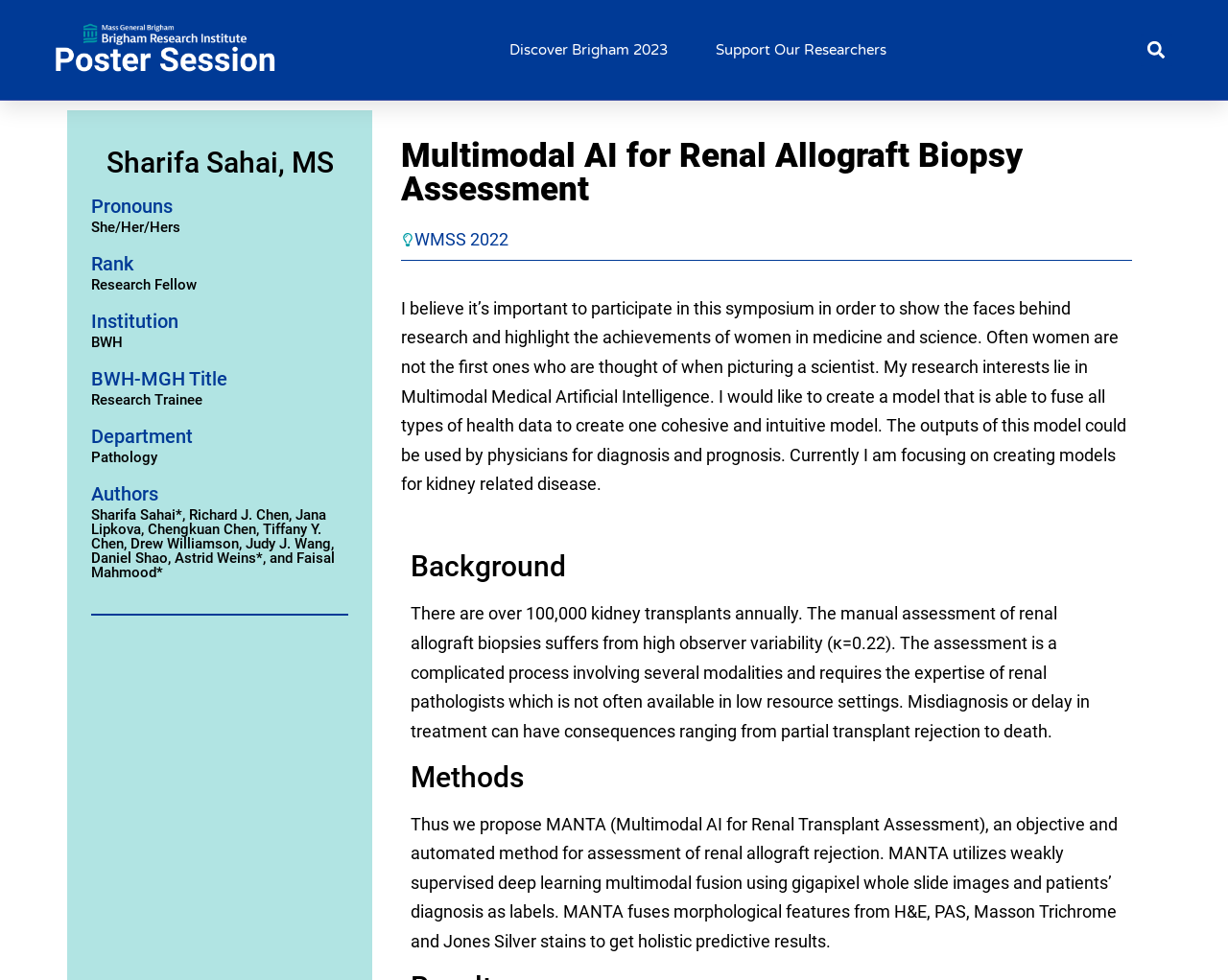Given the following UI element description: "WMSS 2022", find the bounding box coordinates in the webpage screenshot.

[0.338, 0.234, 0.414, 0.255]